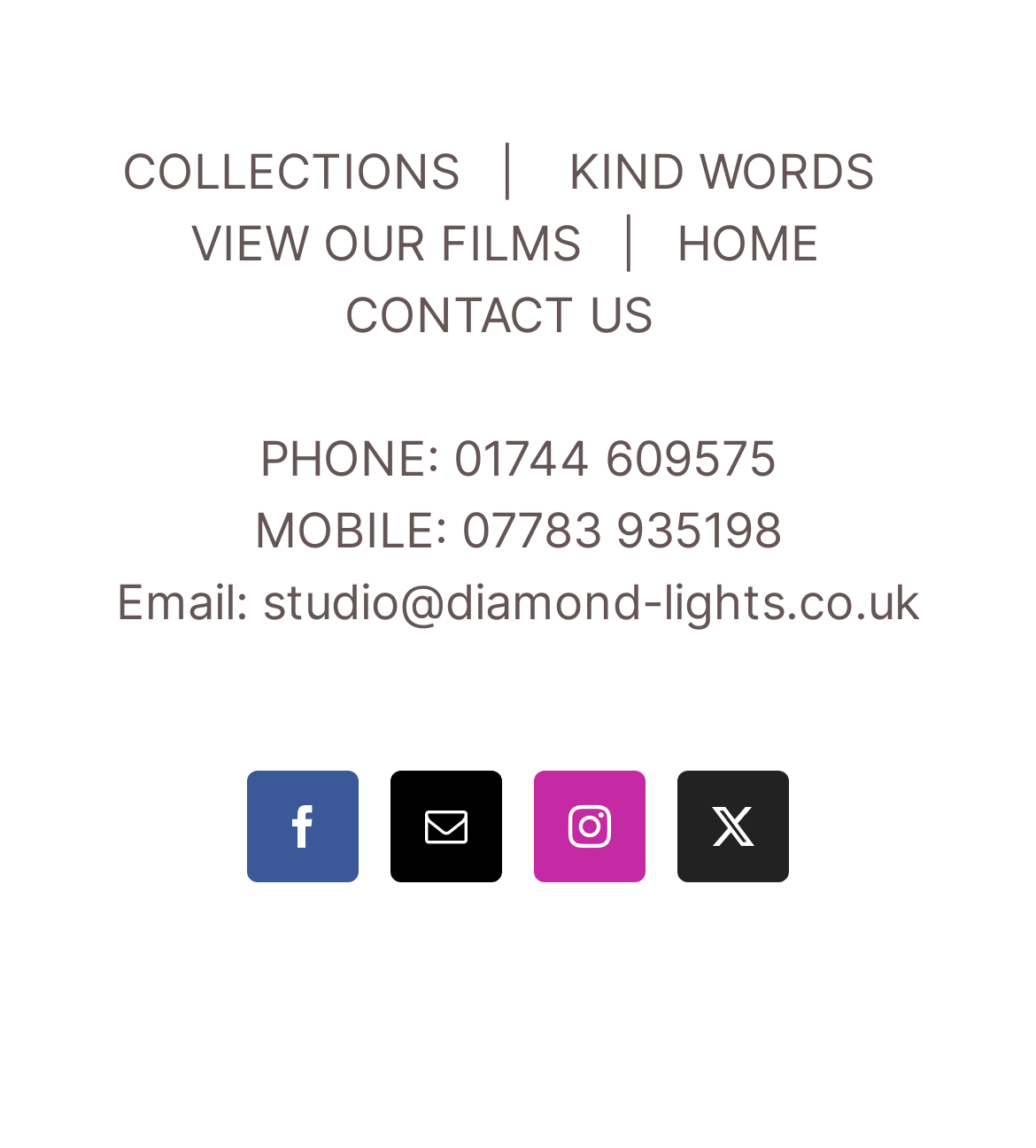Show the bounding box coordinates of the region that should be clicked to follow the instruction: "Click on COLLECTIONS."

[0.118, 0.126, 0.444, 0.174]